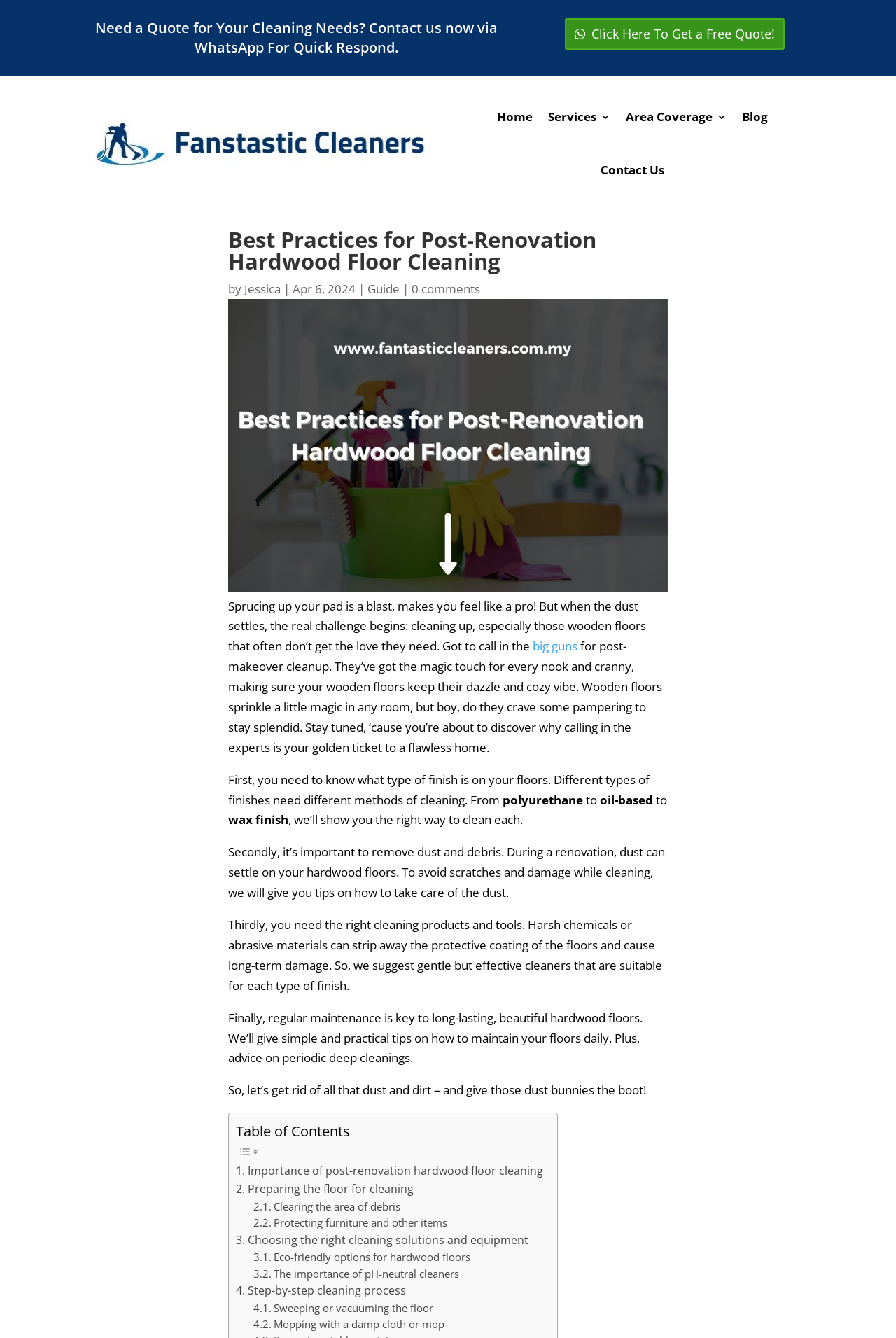Determine the bounding box coordinates of the region that needs to be clicked to achieve the task: "Contact us via WhatsApp".

[0.107, 0.013, 0.556, 0.043]